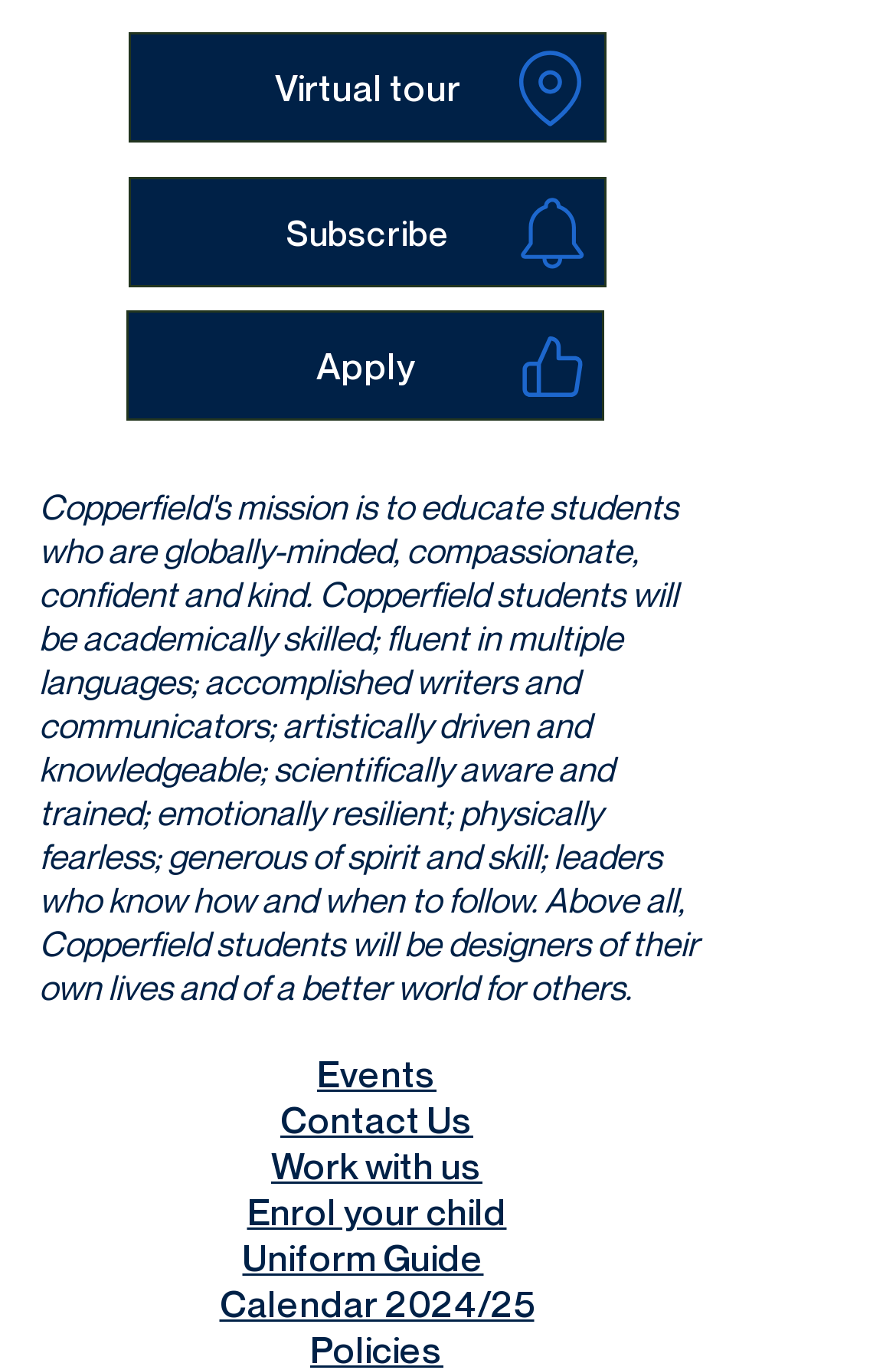What is the first event listed?
From the image, respond with a single word or phrase.

Events